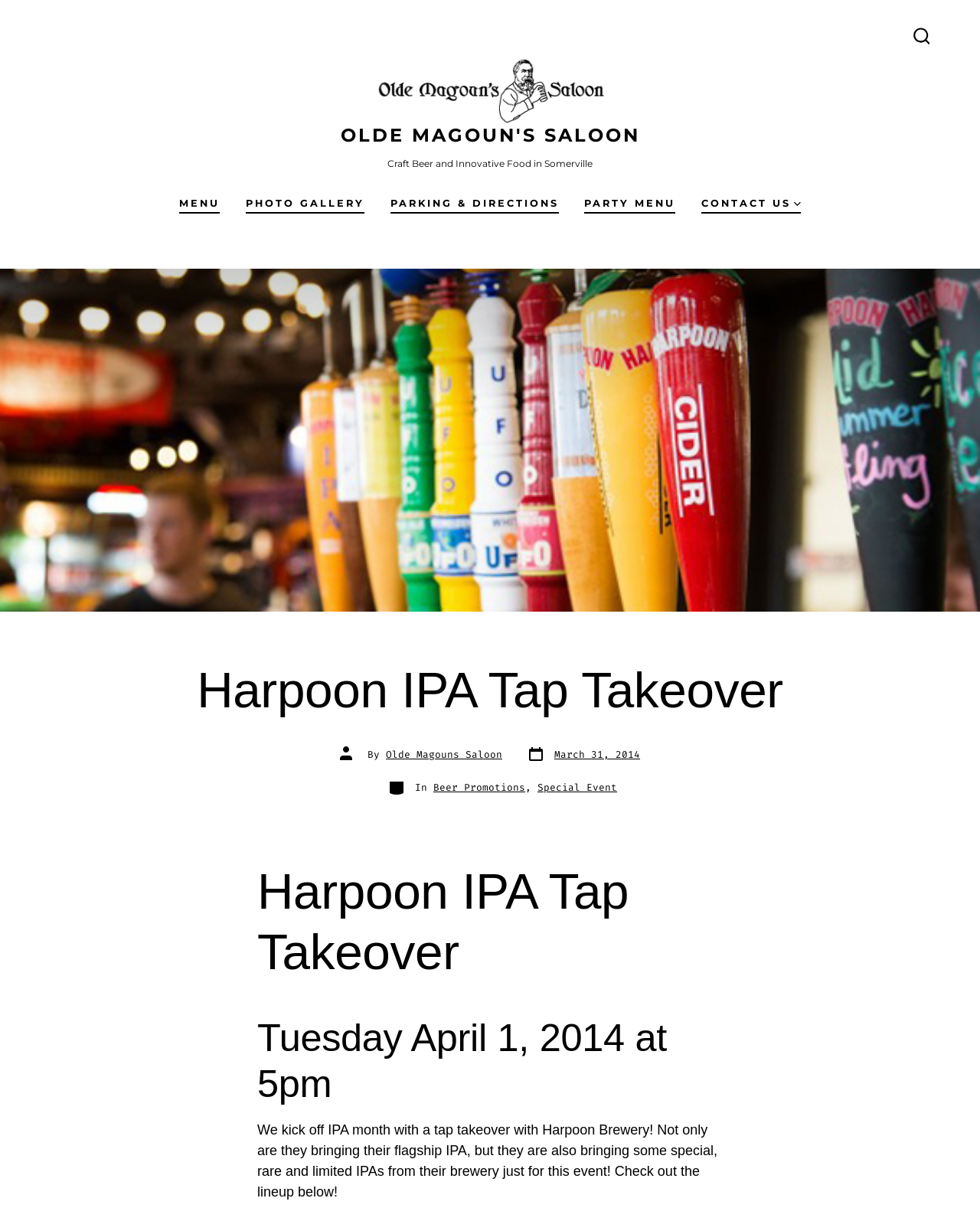Please find the bounding box coordinates of the element that needs to be clicked to perform the following instruction: "Visit Olde Magoun's Saloon homepage". The bounding box coordinates should be four float numbers between 0 and 1, represented as [left, top, right, bottom].

[0.383, 0.046, 0.617, 0.103]